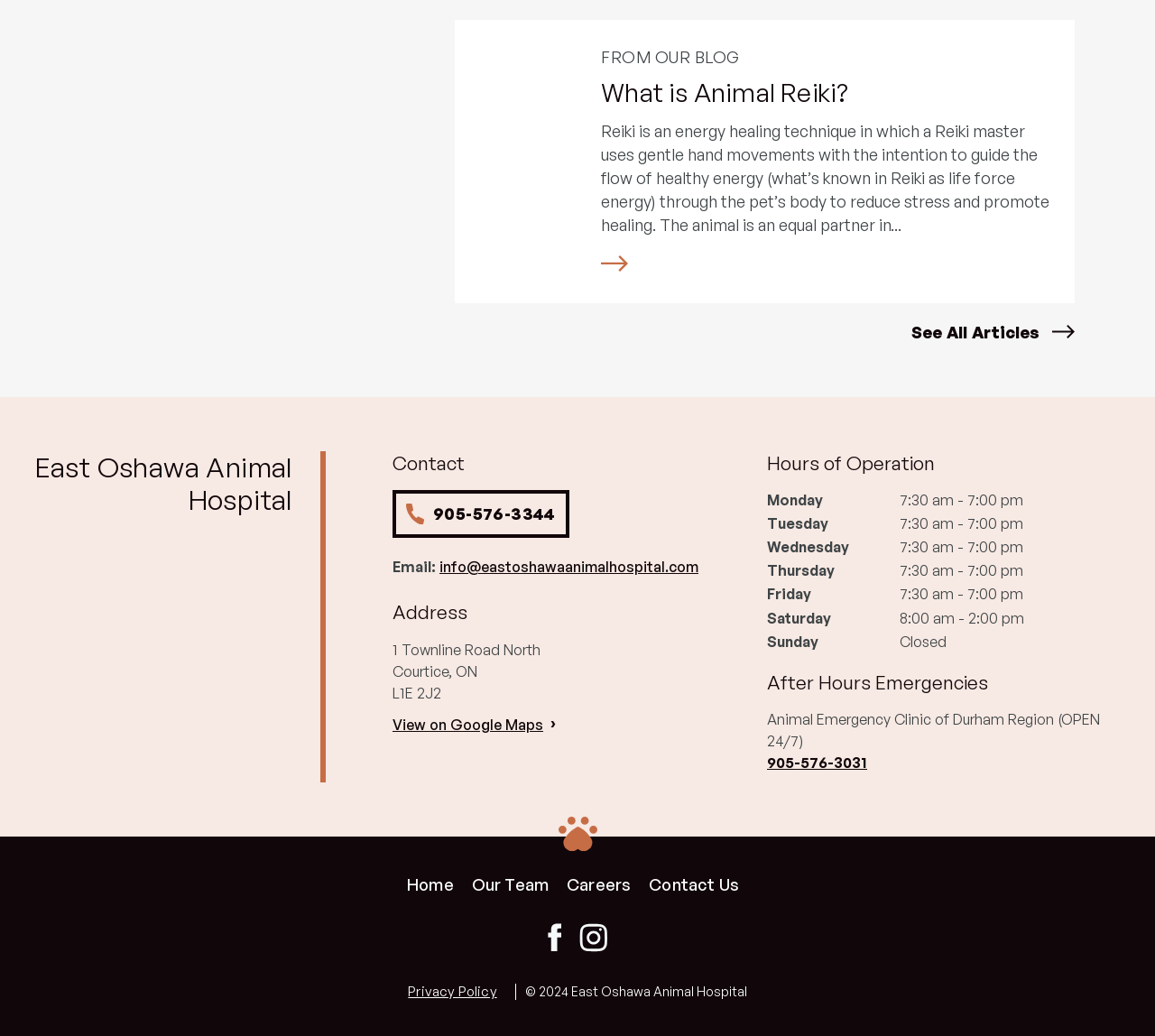Determine the bounding box coordinates of the UI element that matches the following description: "Grant Braaten". The coordinates should be four float numbers between 0 and 1 in the format [left, top, right, bottom].

None